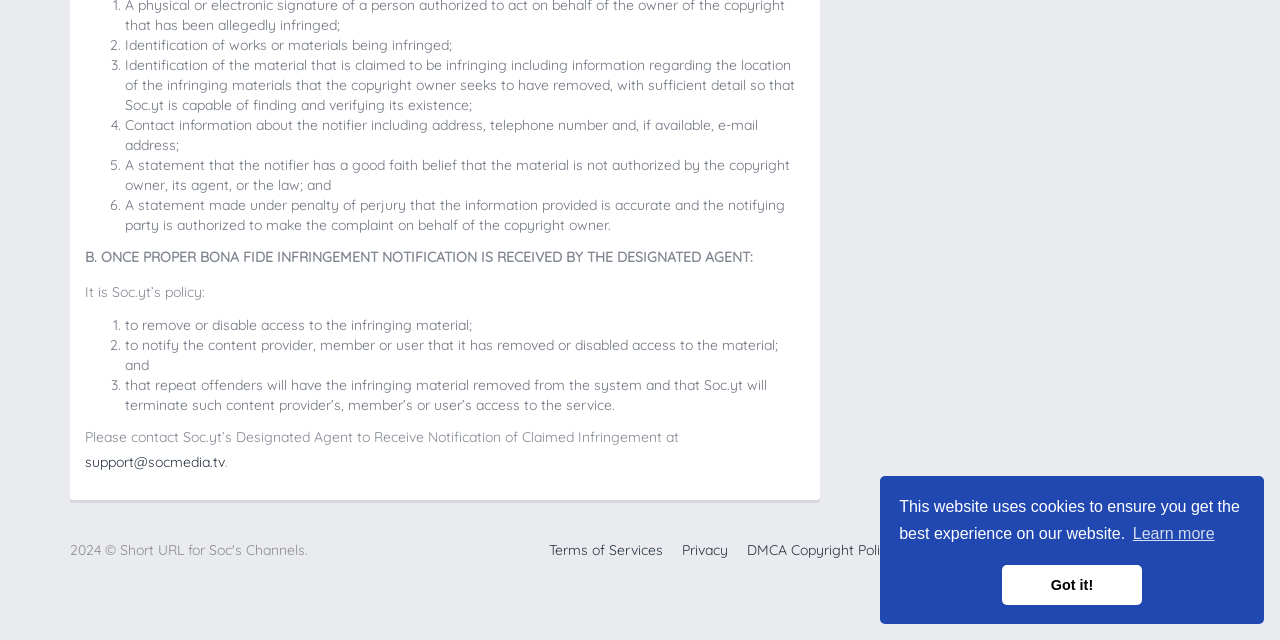Based on the element description "DMCA Copyright Policy", predict the bounding box coordinates of the UI element.

[0.58, 0.843, 0.703, 0.877]